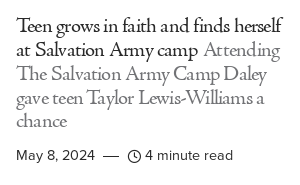Provide a one-word or brief phrase answer to the question:
When was the article published?

May 8, 2024